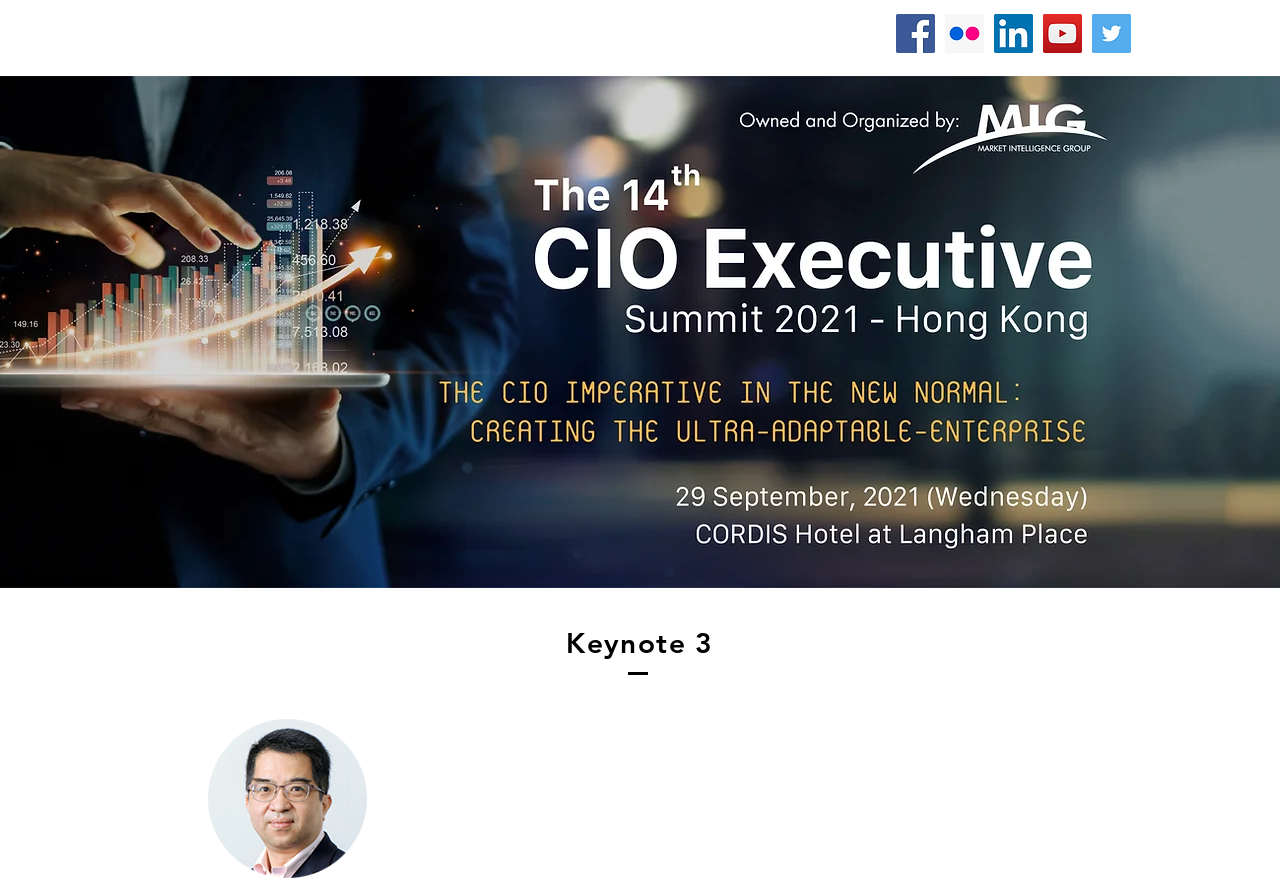Please specify the bounding box coordinates of the element that should be clicked to execute the given instruction: 'Visit Facebook page'. Ensure the coordinates are four float numbers between 0 and 1, expressed as [left, top, right, bottom].

[0.7, 0.016, 0.73, 0.06]